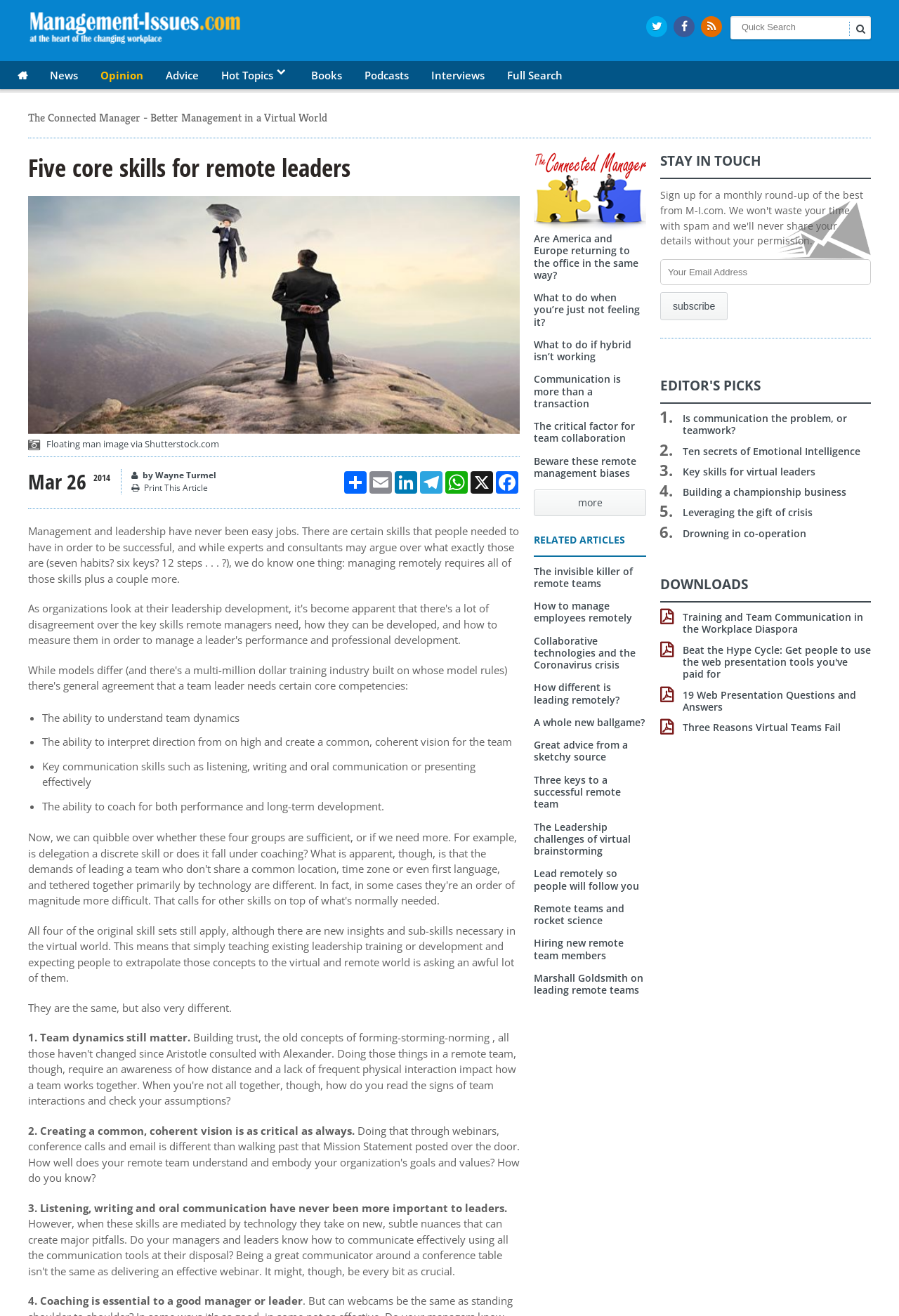Give a one-word or short phrase answer to the question: 
What is the date of the article?

Mar 26, 2014